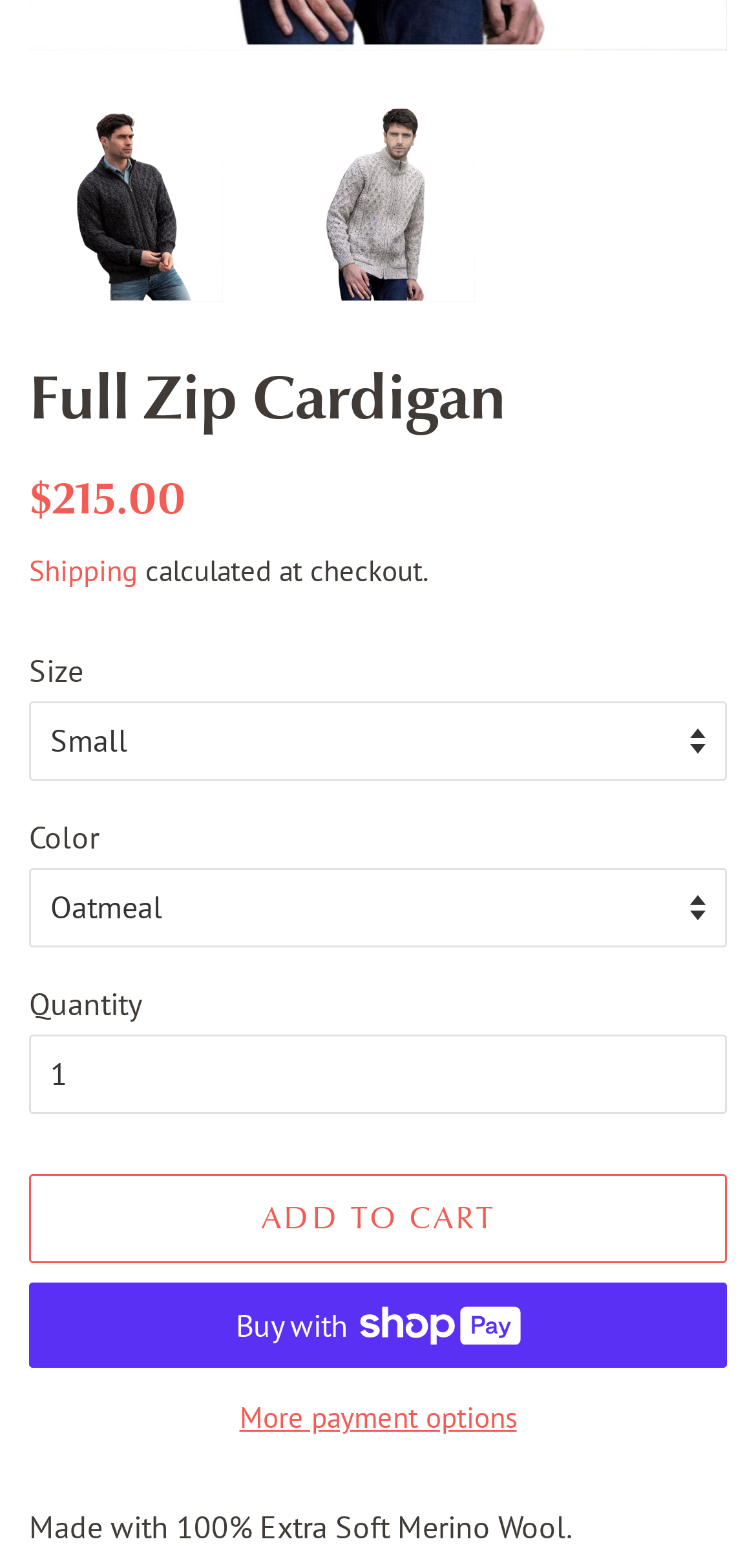Please answer the following query using a single word or phrase: 
What is the name of the product?

Full Zip Cardigan